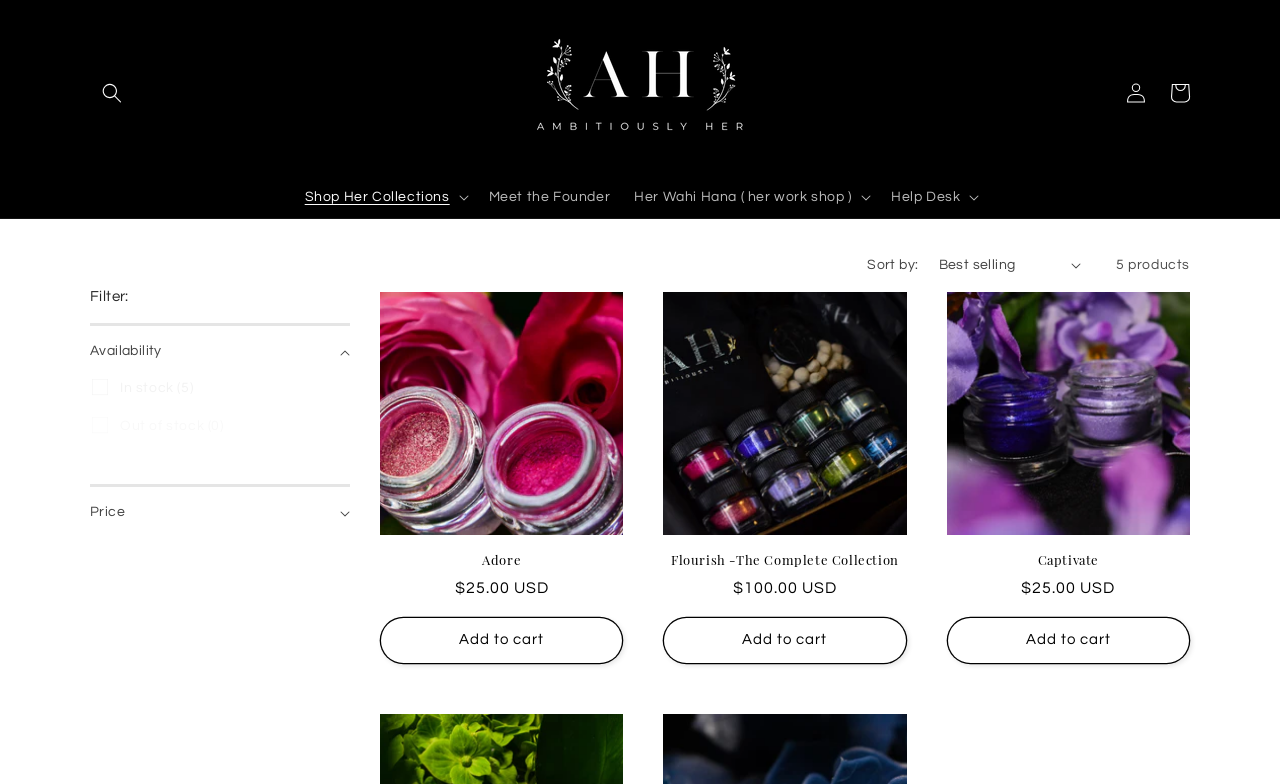Find the bounding box coordinates of the element you need to click on to perform this action: 'View hotel options'. The coordinates should be represented by four float values between 0 and 1, in the format [left, top, right, bottom].

None